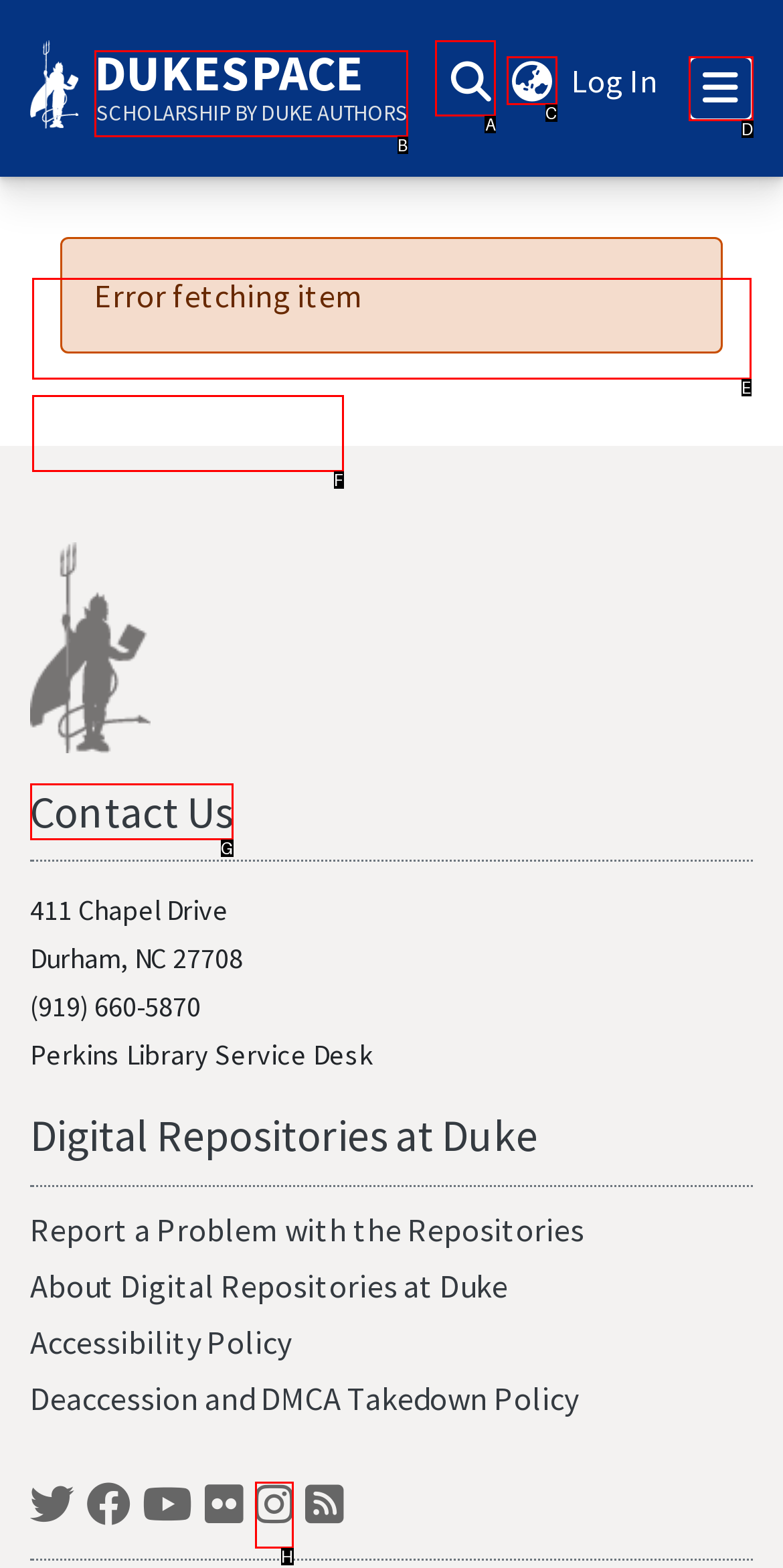Determine which element should be clicked for this task: Search for something
Answer with the letter of the selected option.

A